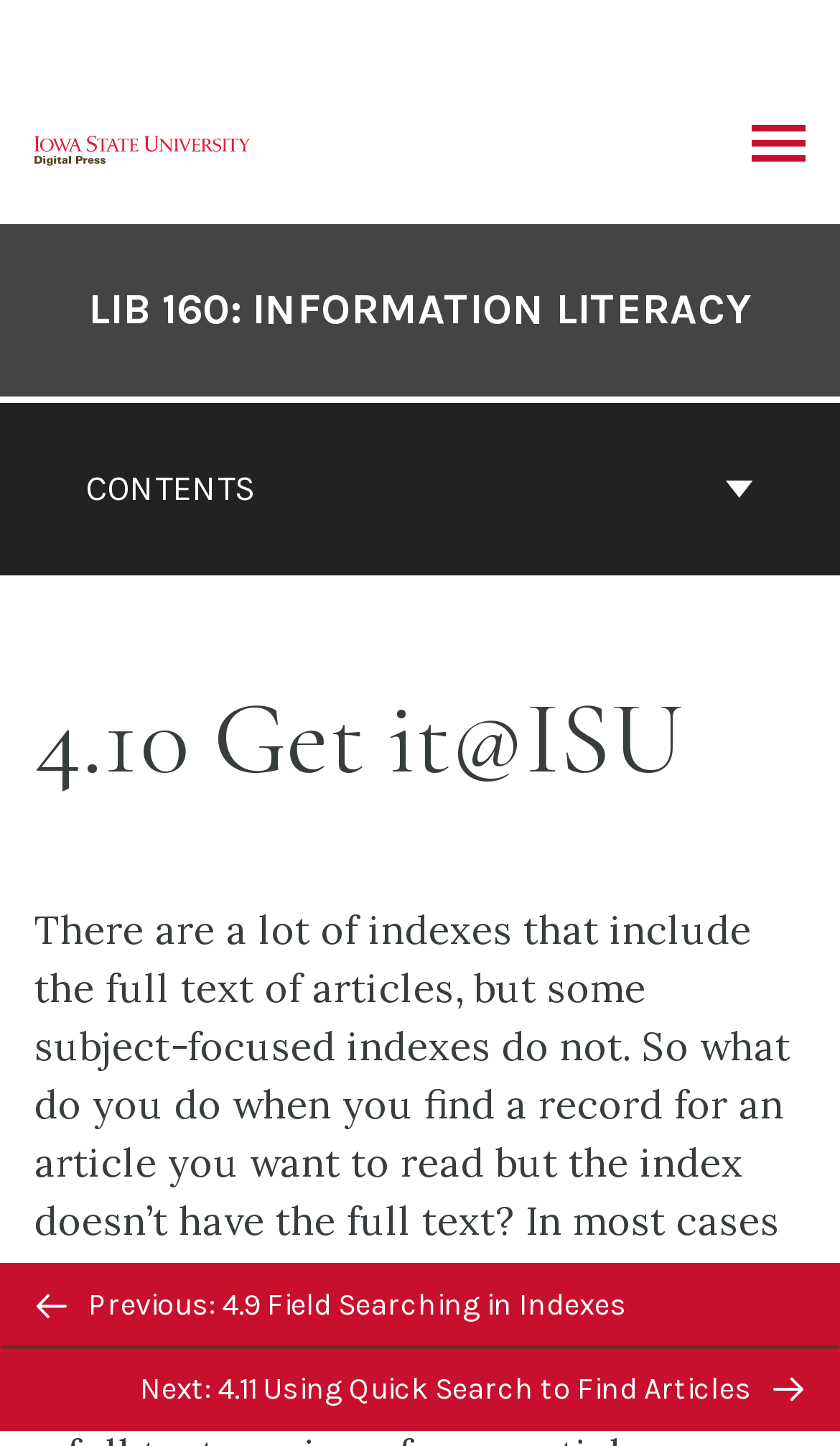Please study the image and answer the question comprehensively:
What is the previous chapter?

The link 'Previous: 4.9 Field Searching in Indexes' is present on the webpage, which indicates that the previous chapter is 4.9 Field Searching in Indexes.